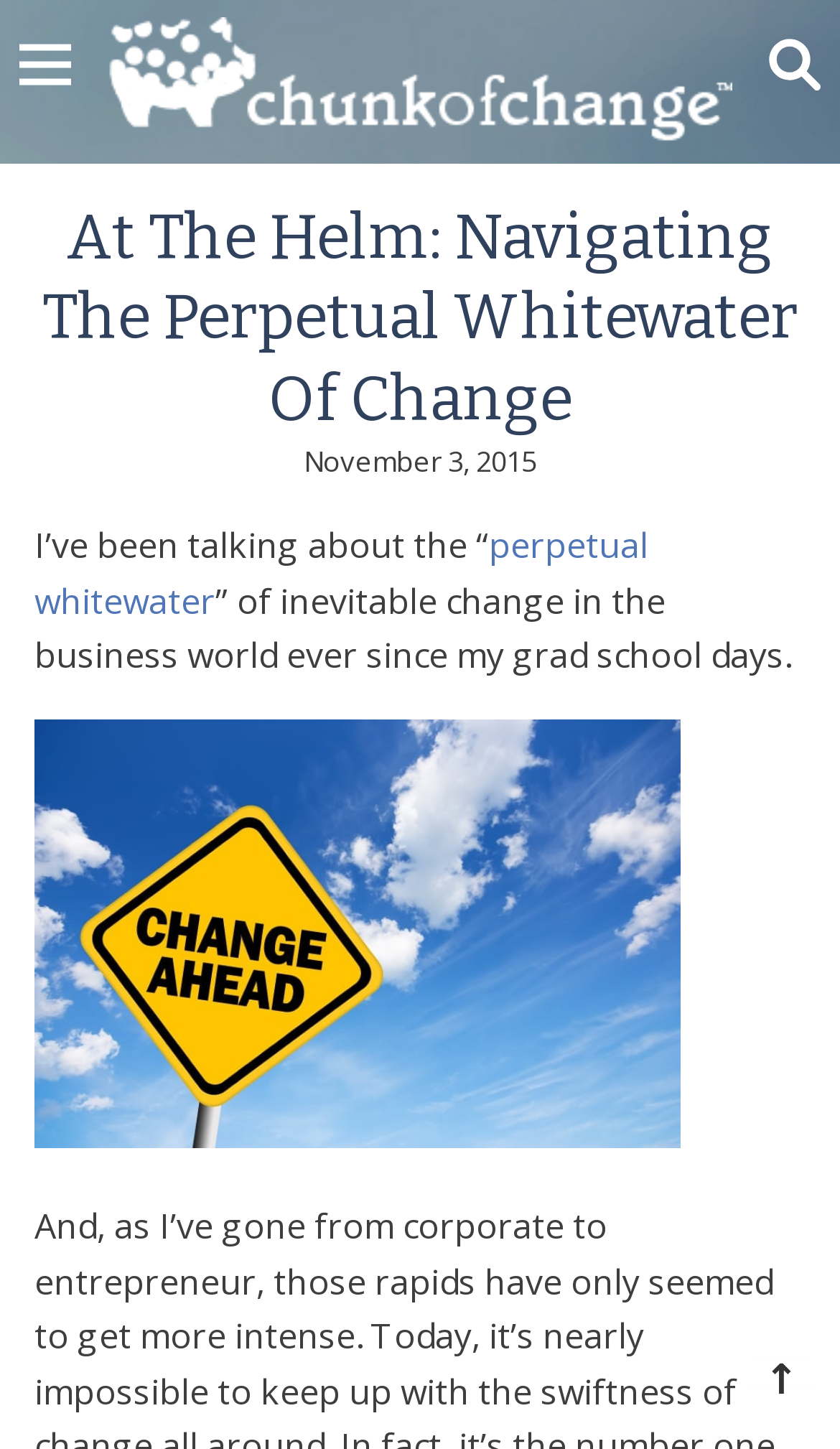Generate a comprehensive description of the webpage.

The webpage appears to be a blog or article page, with a focus on business and change management. At the top left, there is a menu button with a small image next to it. Below the menu button, there is a heading that reads "Chunk of Change, keynote speaker, marketing consulting, business development consultant", which is also a link. This heading is accompanied by a small image.

On the top right, there is a search button with a magnifying glass icon. Below the search button, there is a header section that spans the entire width of the page. This section contains a heading that reads "At The Helm: Navigating The Perpetual Whitewater Of Change", which is the title of the page. Below the title, there is a timestamp that reads "November 3, 2015".

The main content of the page starts below the header section. The first paragraph begins with the text "I’ve been talking about the “perpetual whitewater” of inevitable change in the business world ever since my grad school days." The phrase "perpetual whitewater" is a link. The paragraph continues below, with a small image of a change ahead warning sign at the bottom.

At the very bottom of the page, there is a link that reads "↑ to top of page", which allows users to quickly navigate back to the top of the page.